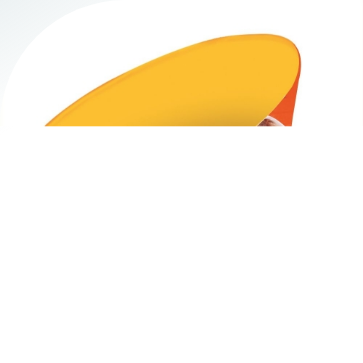Is the Formulate Meeting Pod a hardware-only option?
Based on the screenshot, provide your answer in one word or phrase.

Yes